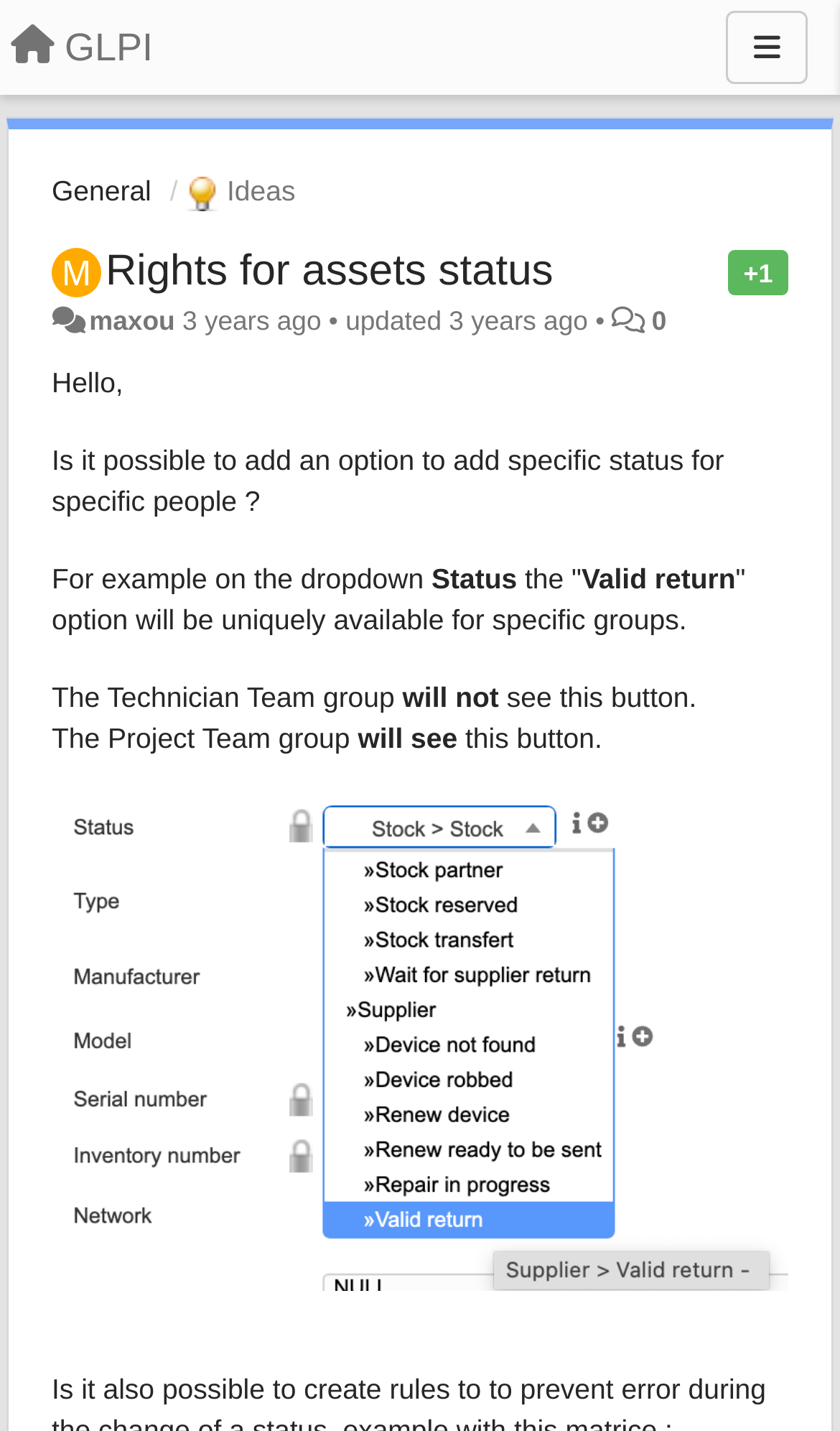Refer to the image and answer the question with as much detail as possible: What is the name of the current page?

I determined the answer by looking at the heading element 'Rights for assets status' which is a prominent element on the page, indicating that it is the title of the current page.